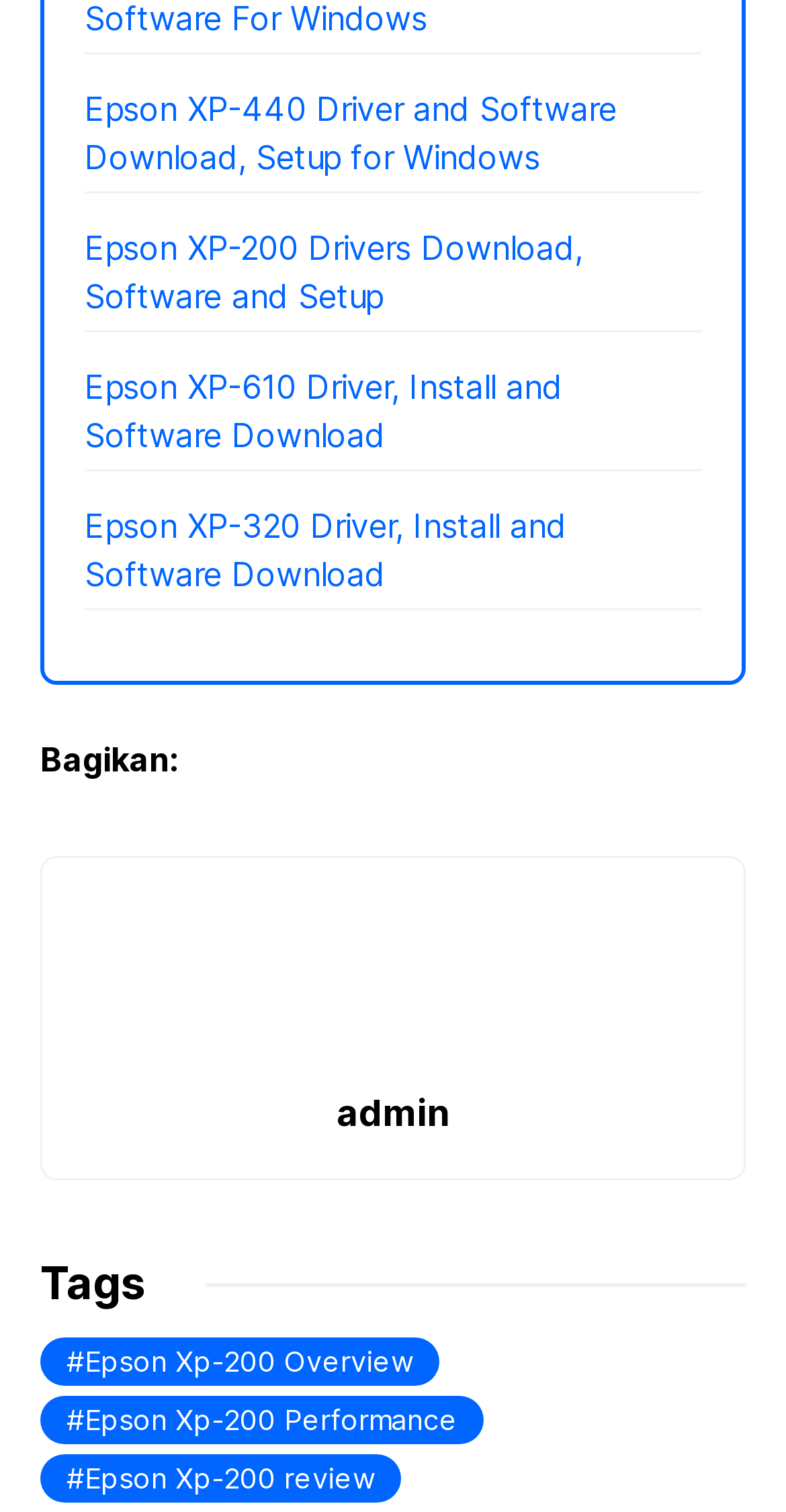How many printer models are listed?
Look at the image and respond with a one-word or short-phrase answer.

4